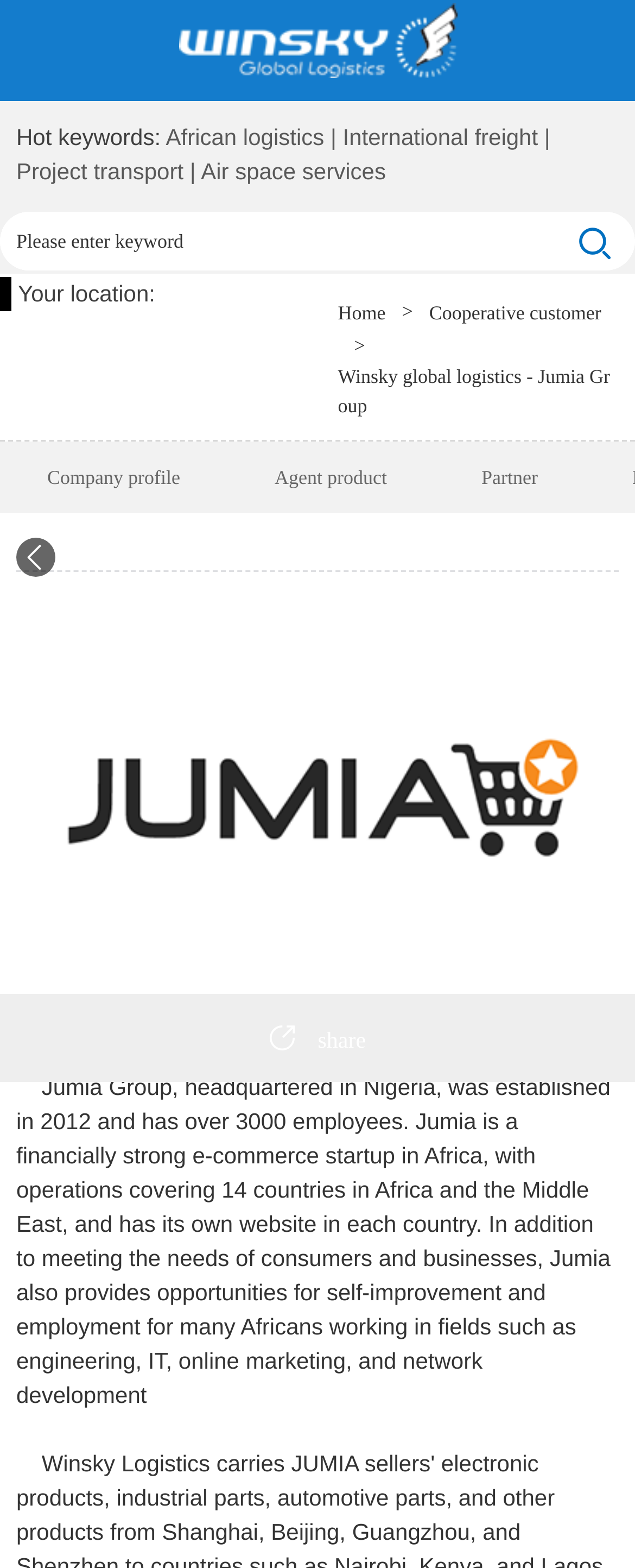Use a single word or phrase to answer the question:
What is the purpose of the textbox?

Enter keyword